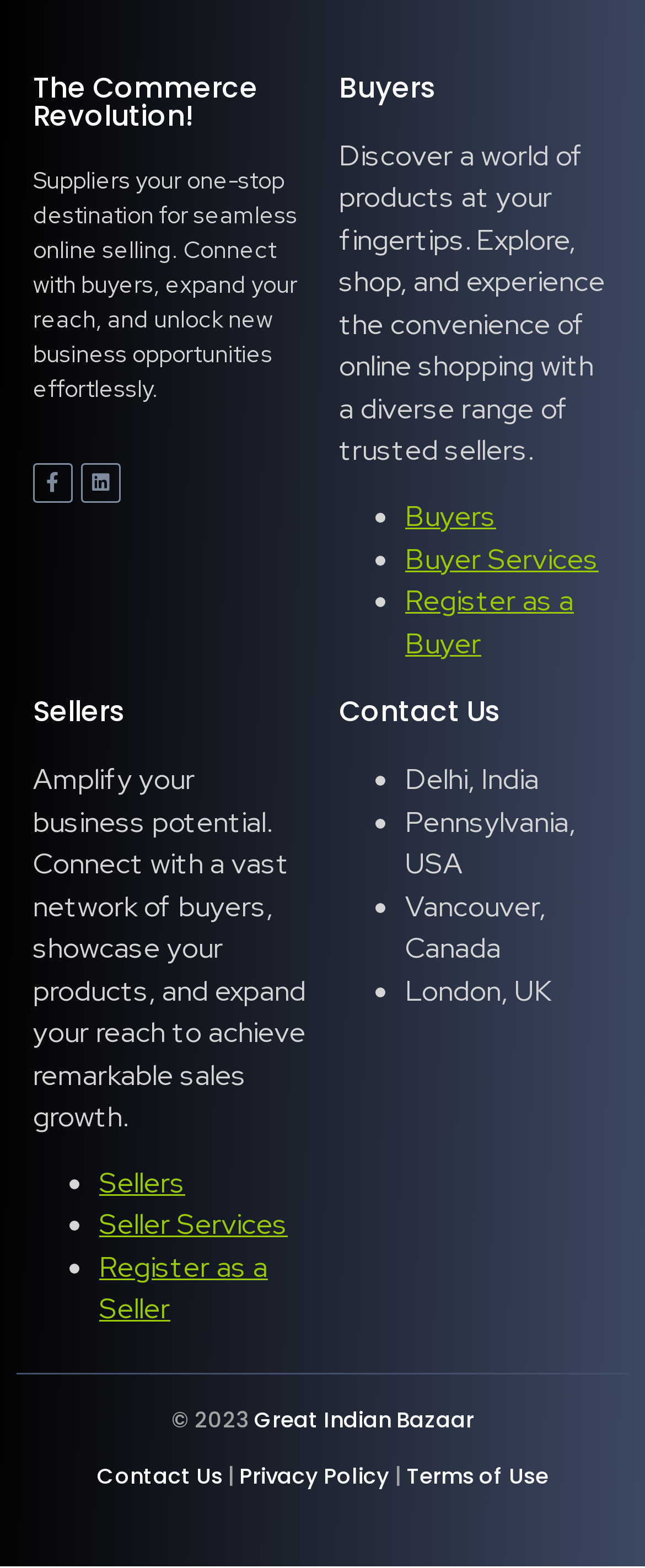Reply to the question below using a single word or brief phrase:
How many locations are mentioned for contact?

4